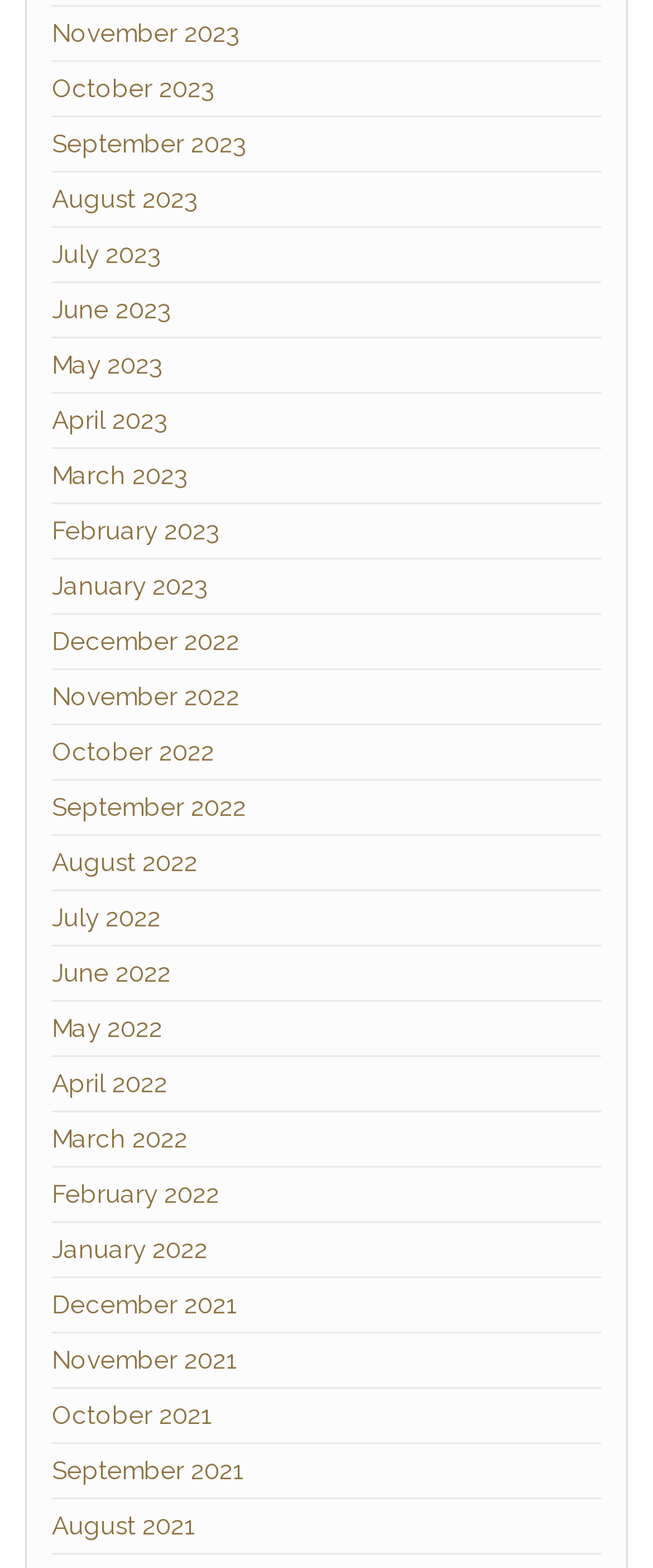What is the most recent month listed?
Using the image as a reference, deliver a detailed and thorough answer to the question.

By examining the list of links, I can see that the most recent month listed is November 2023, which is the first link in the list.